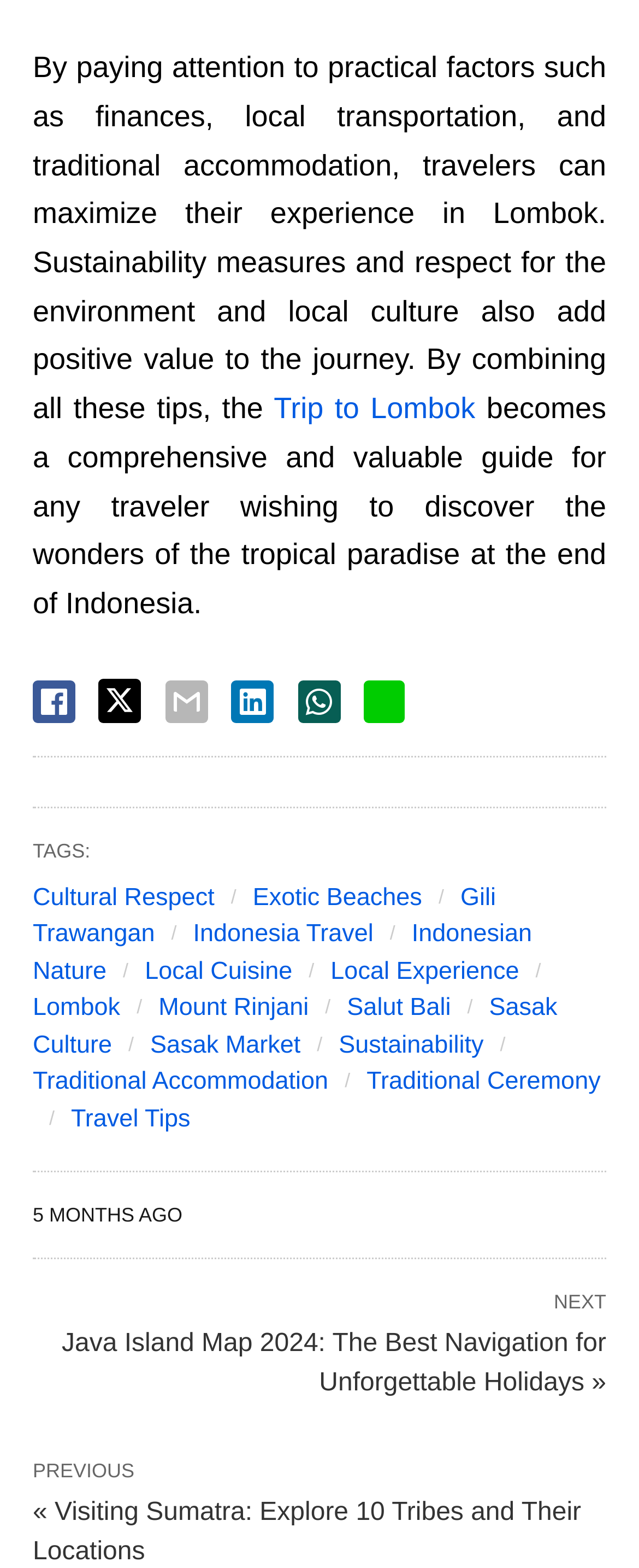Please locate the bounding box coordinates for the element that should be clicked to achieve the following instruction: "Explore Cultural Respect". Ensure the coordinates are given as four float numbers between 0 and 1, i.e., [left, top, right, bottom].

[0.051, 0.563, 0.336, 0.581]